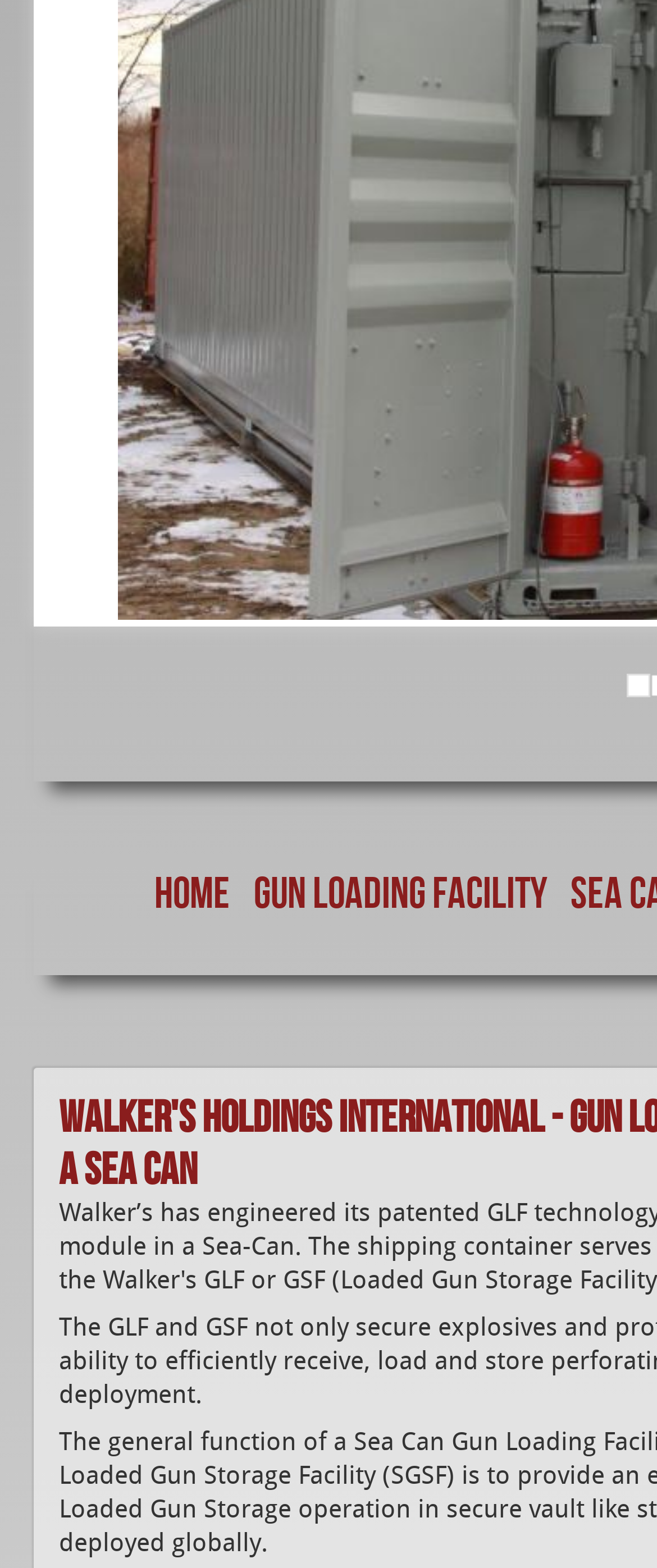Using floating point numbers between 0 and 1, provide the bounding box coordinates in the format (top-left x, top-left y, bottom-right x, bottom-right y). Locate the UI element described here: Gun Loading Facility

[0.386, 0.555, 0.832, 0.588]